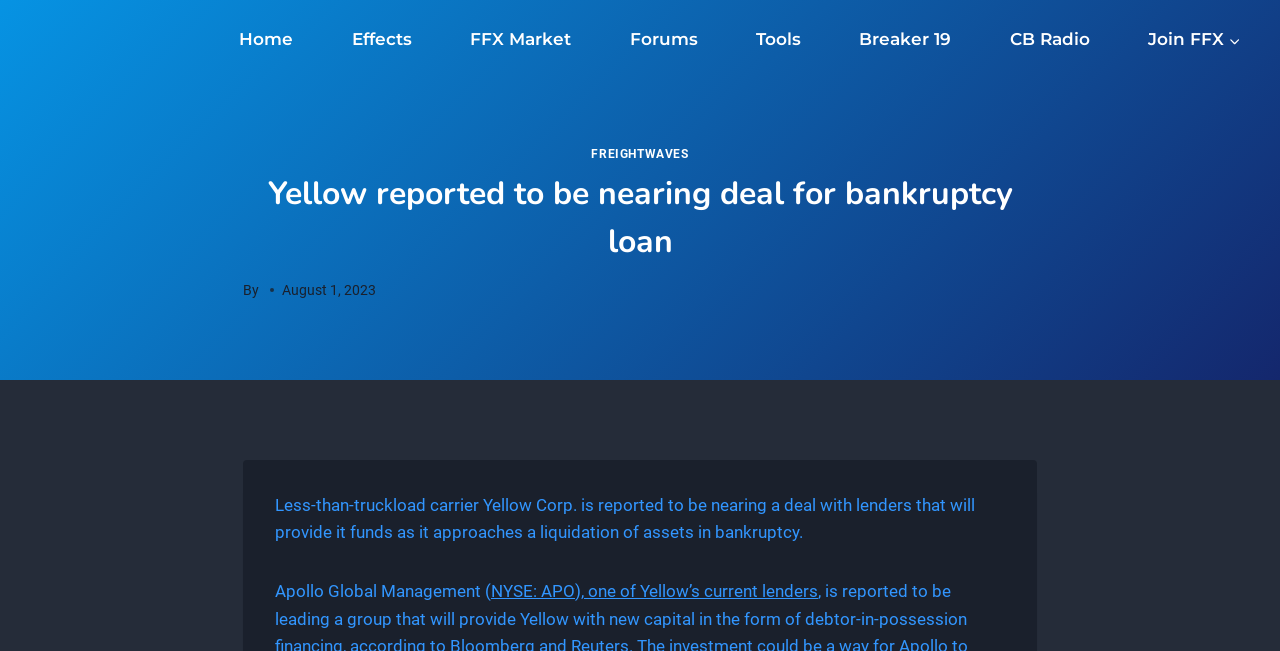Provide a single word or phrase to answer the given question: 
What is Yellow Corp. in the process of doing?

liquidation of assets in bankruptcy